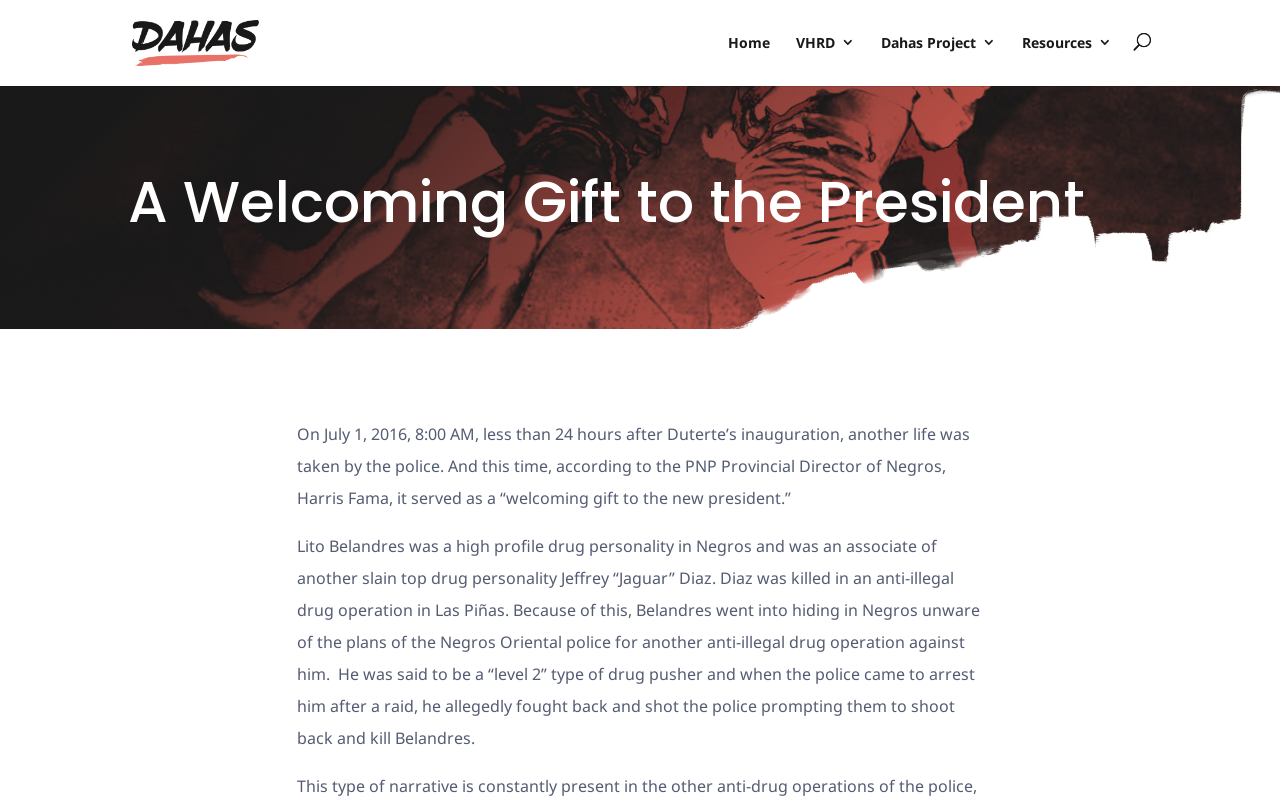Provide a brief response in the form of a single word or phrase:
What is the level of drug pusher Lito Belandres was classified as?

Level 2